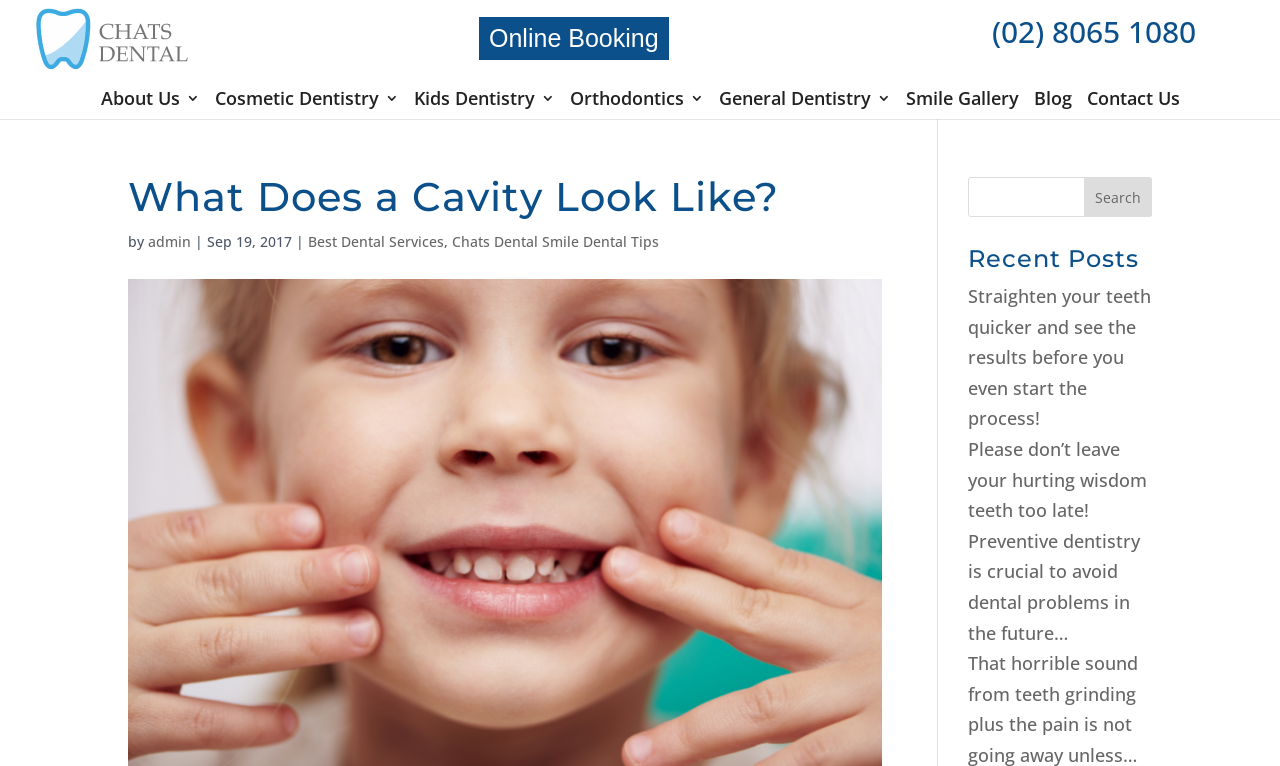Give a complete and precise description of the webpage's appearance.

This webpage is about Chats Dental, a dental service provider. At the top, there is a logo of Chats Dental, accompanied by a phone number and online booking link. Below the logo, there is a navigation menu with links to various sections, including About Us, Cosmetic Dentistry, Kids Dentistry, Orthodontics, General Dentistry, Smile Gallery, Blog, and Contact Us.

The main content of the webpage is an article titled "What Does a Cavity Look Like?" with a heading that spans across the top half of the page. Below the title, there is a byline with the author's name, admin, and the date of publication, September 19, 2017. The article is followed by links to related articles, including "Best Dental Services" and "Chats Dental Smile Dental Tips".

On the right side of the page, there is a search bar with a search button. Below the search bar, there is a section titled "Recent Posts" with links to three recent blog posts. The posts have titles that discuss dental health topics, such as straightening teeth, wisdom teeth, and preventive dentistry.